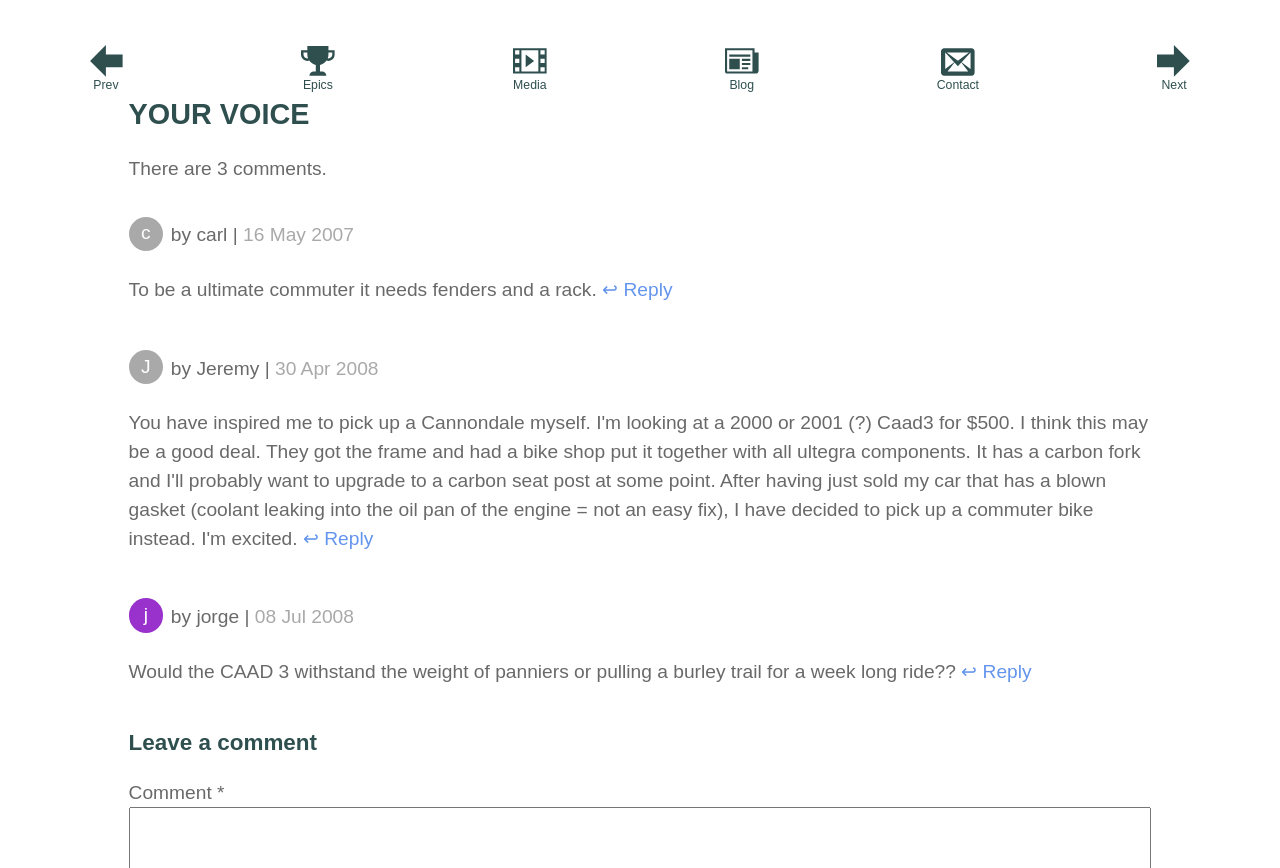Please respond to the question using a single word or phrase:
How many comments are there?

3